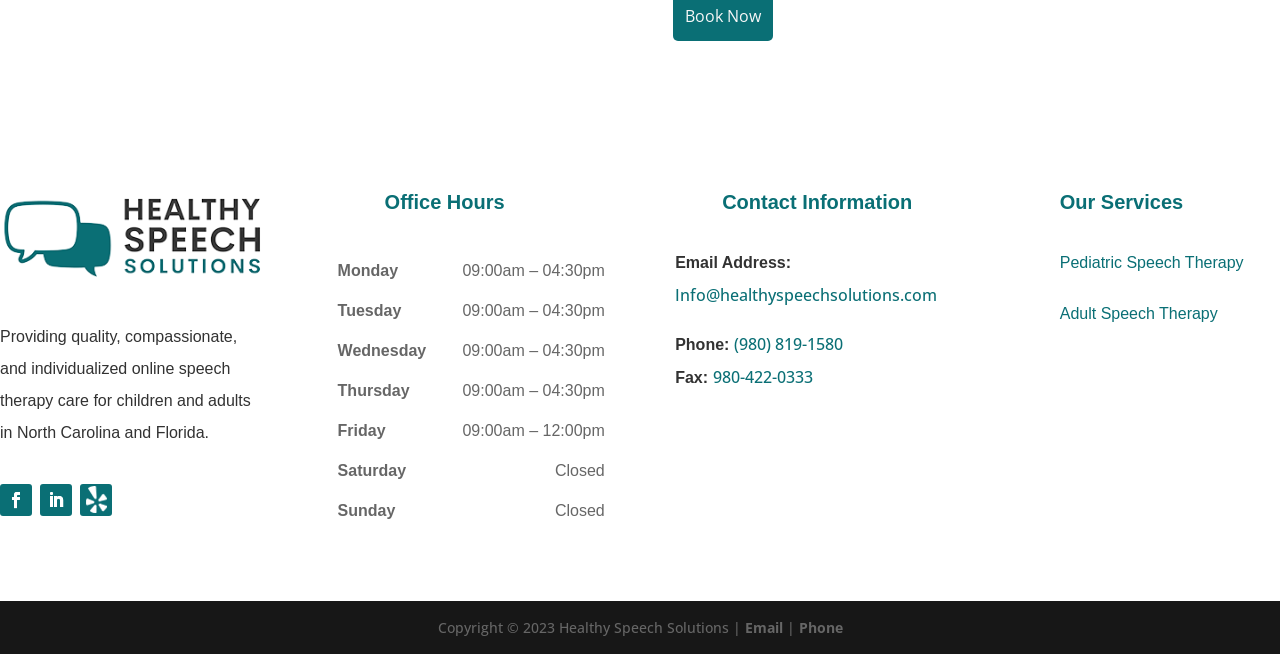Provide a brief response in the form of a single word or phrase:
What type of speech therapy is provided for children?

Pediatric Speech Therapy